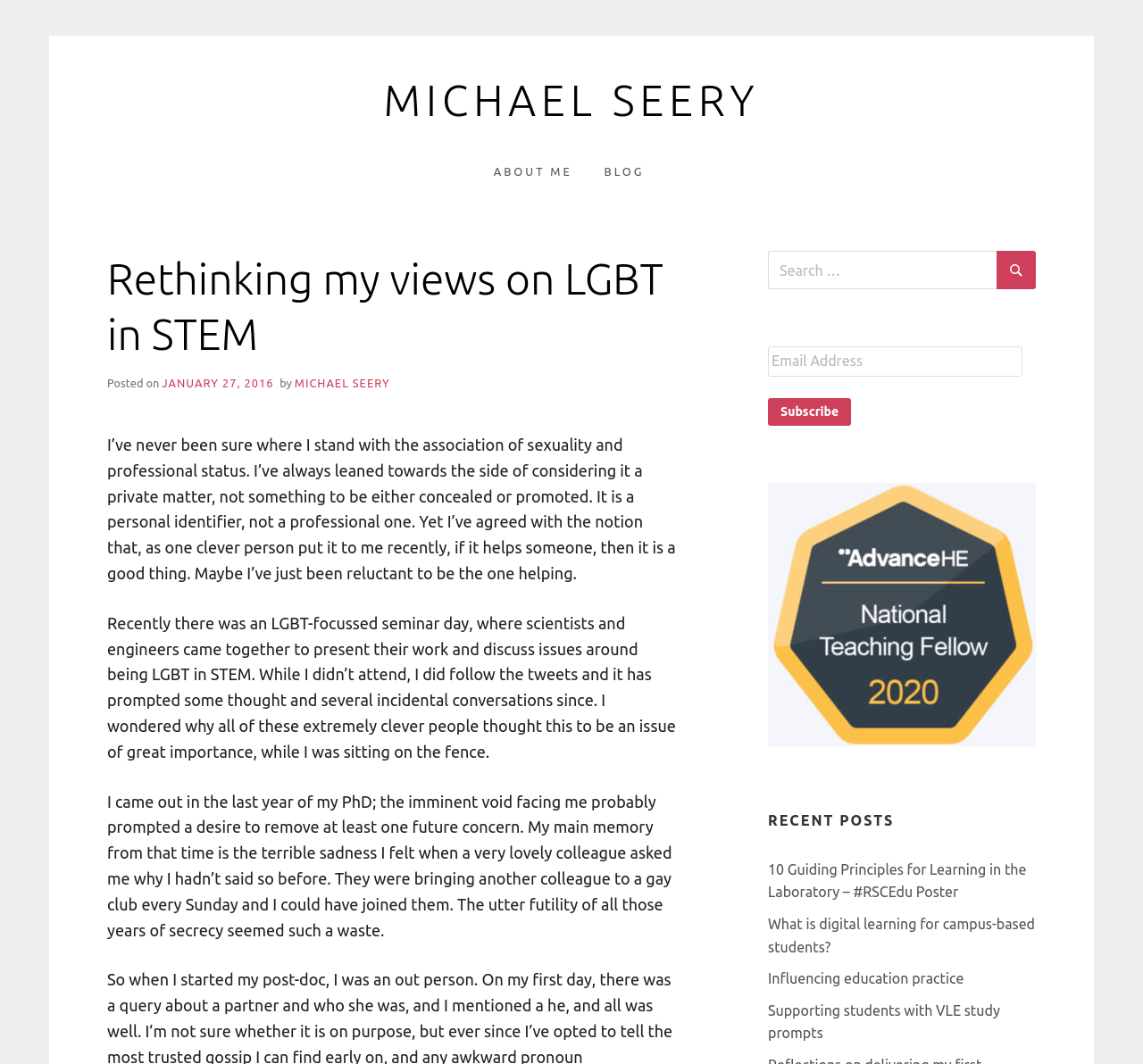Kindly determine the bounding box coordinates for the clickable area to achieve the given instruction: "View recent posts".

[0.672, 0.761, 0.906, 0.783]